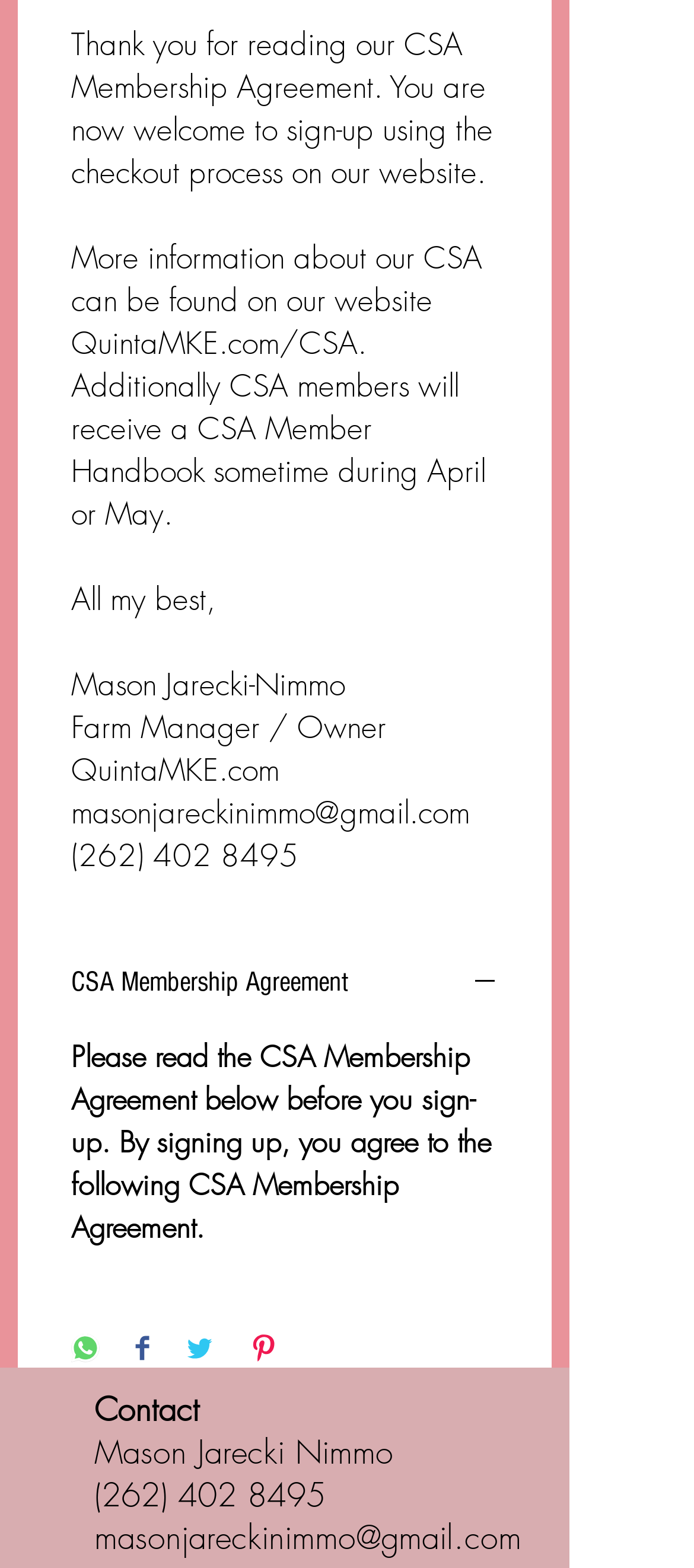How can you contact the farm manager?
Answer with a single word or phrase, using the screenshot for reference.

By phone or email